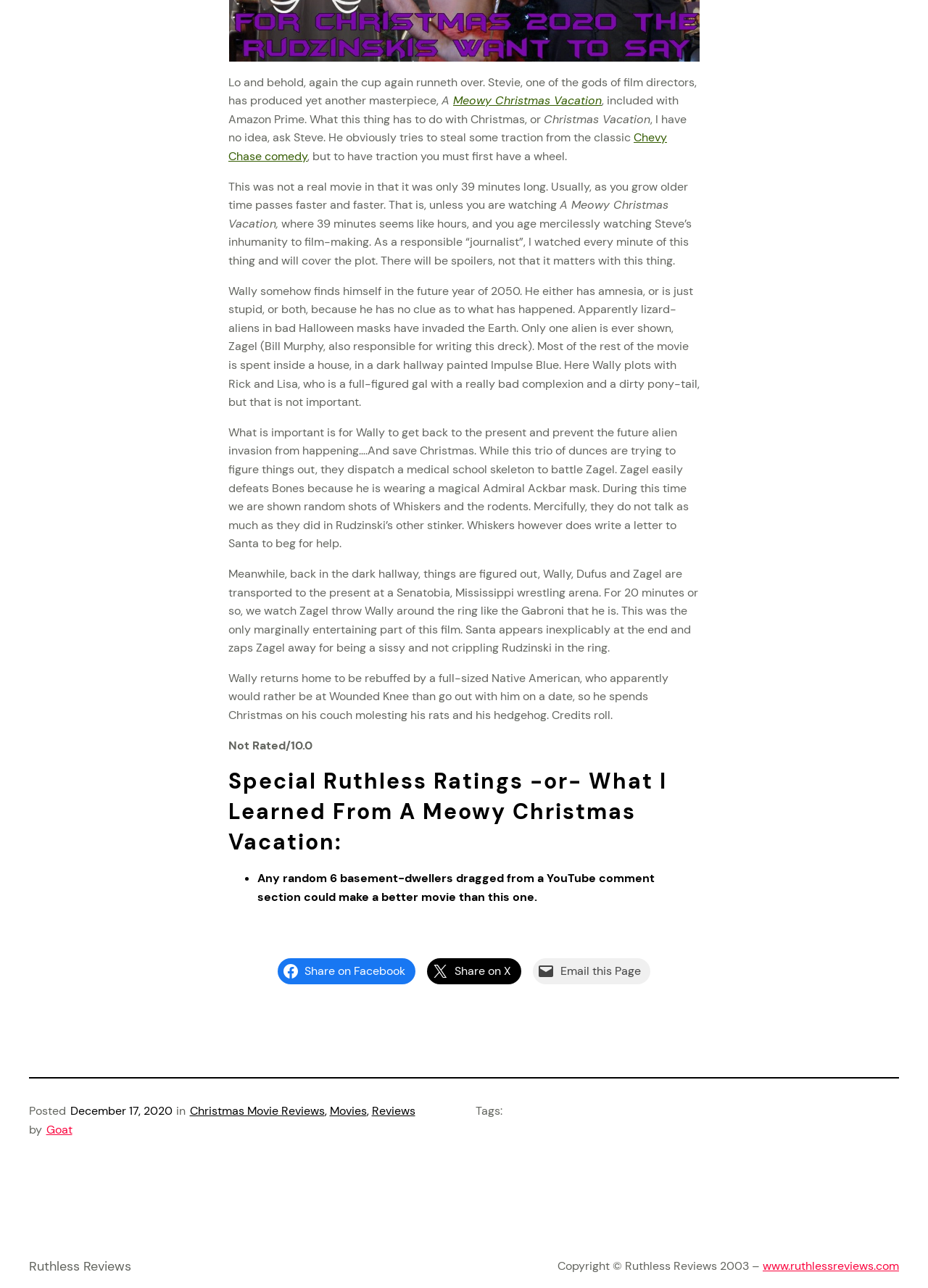Answer the following inquiry with a single word or phrase:
What is the name of the website?

Ruthless Reviews